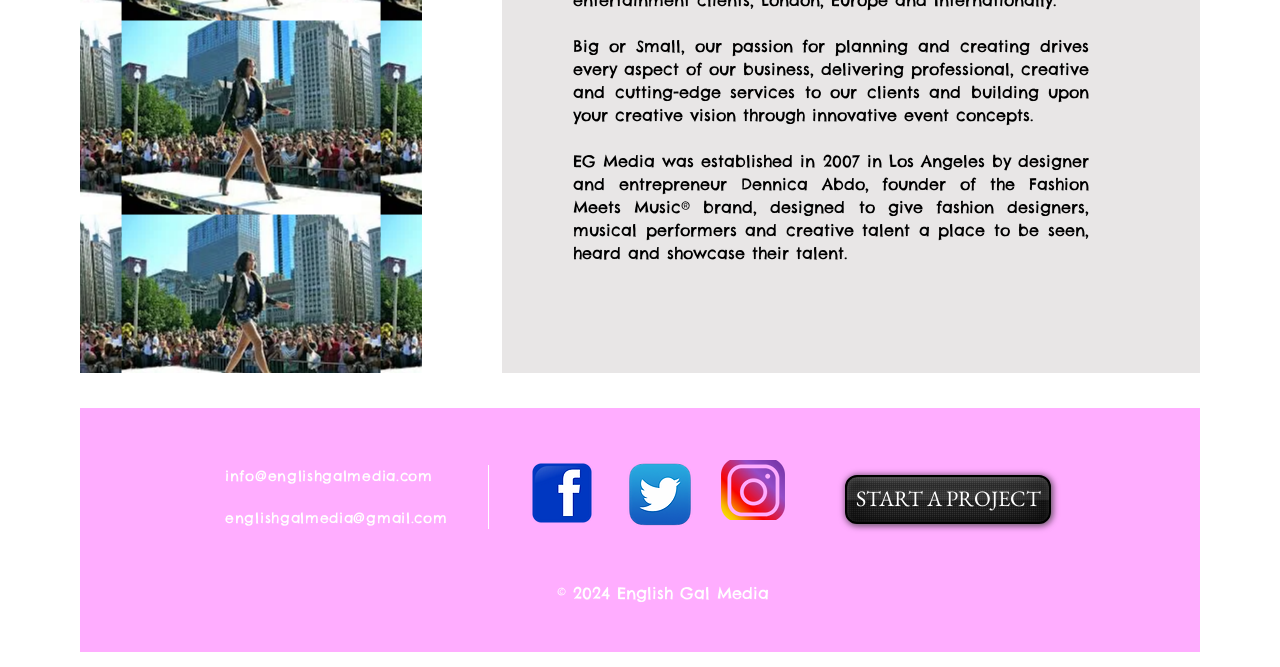Determine the bounding box for the HTML element described here: "info@englishgalmedia.com". The coordinates should be given as [left, top, right, bottom] with each number being a float between 0 and 1.

[0.176, 0.7, 0.338, 0.727]